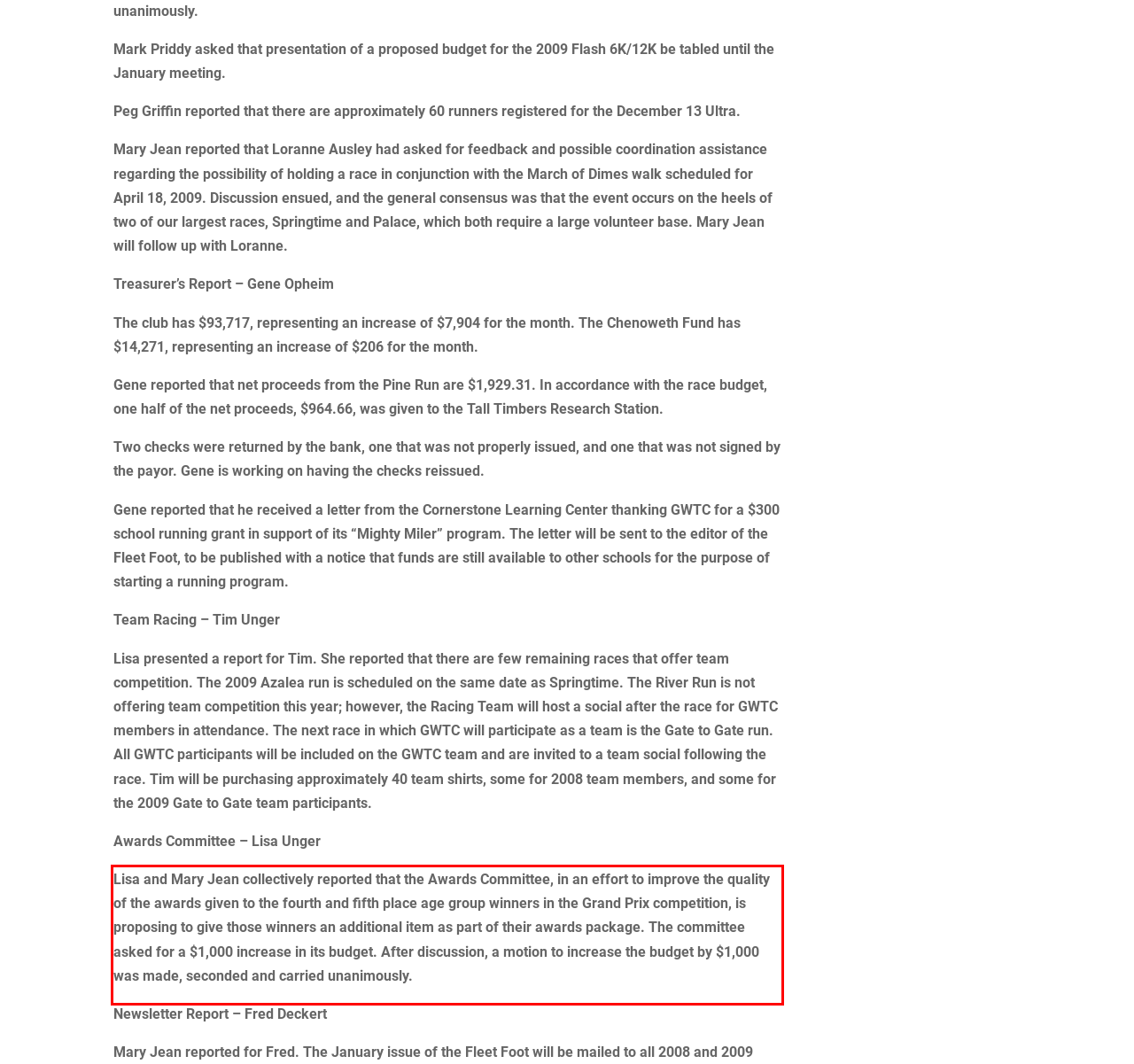There is a screenshot of a webpage with a red bounding box around a UI element. Please use OCR to extract the text within the red bounding box.

Lisa and Mary Jean collectively reported that the Awards Committee, in an effort to improve the quality of the awards given to the fourth and fifth place age group winners in the Grand Prix competition, is proposing to give those winners an additional item as part of their awards package. The committee asked for a $1,000 increase in its budget. After discussion, a motion to increase the budget by $1,000 was made, seconded and carried unanimously.